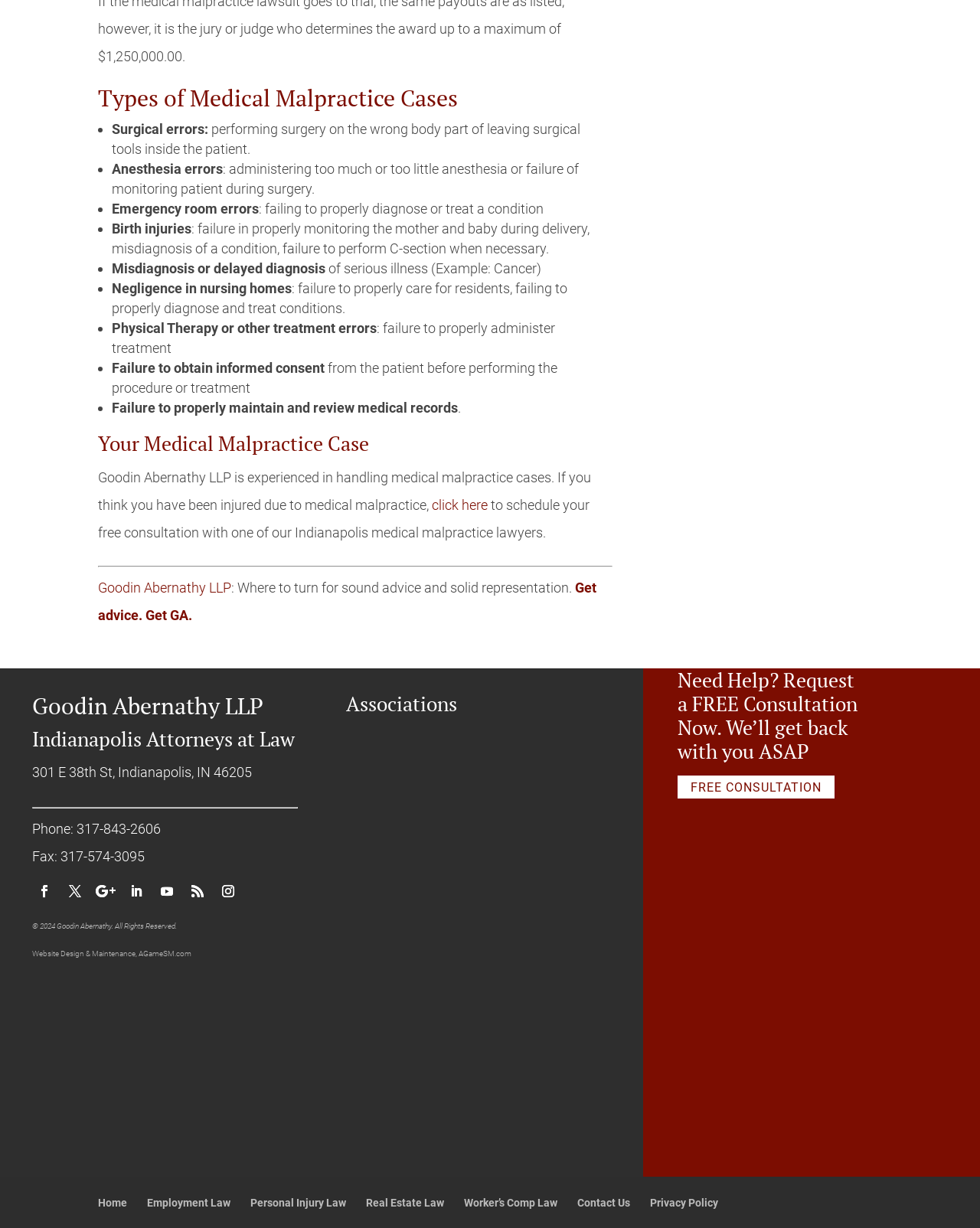Locate the bounding box of the user interface element based on this description: "Get advice. Get GA.".

[0.1, 0.472, 0.609, 0.507]